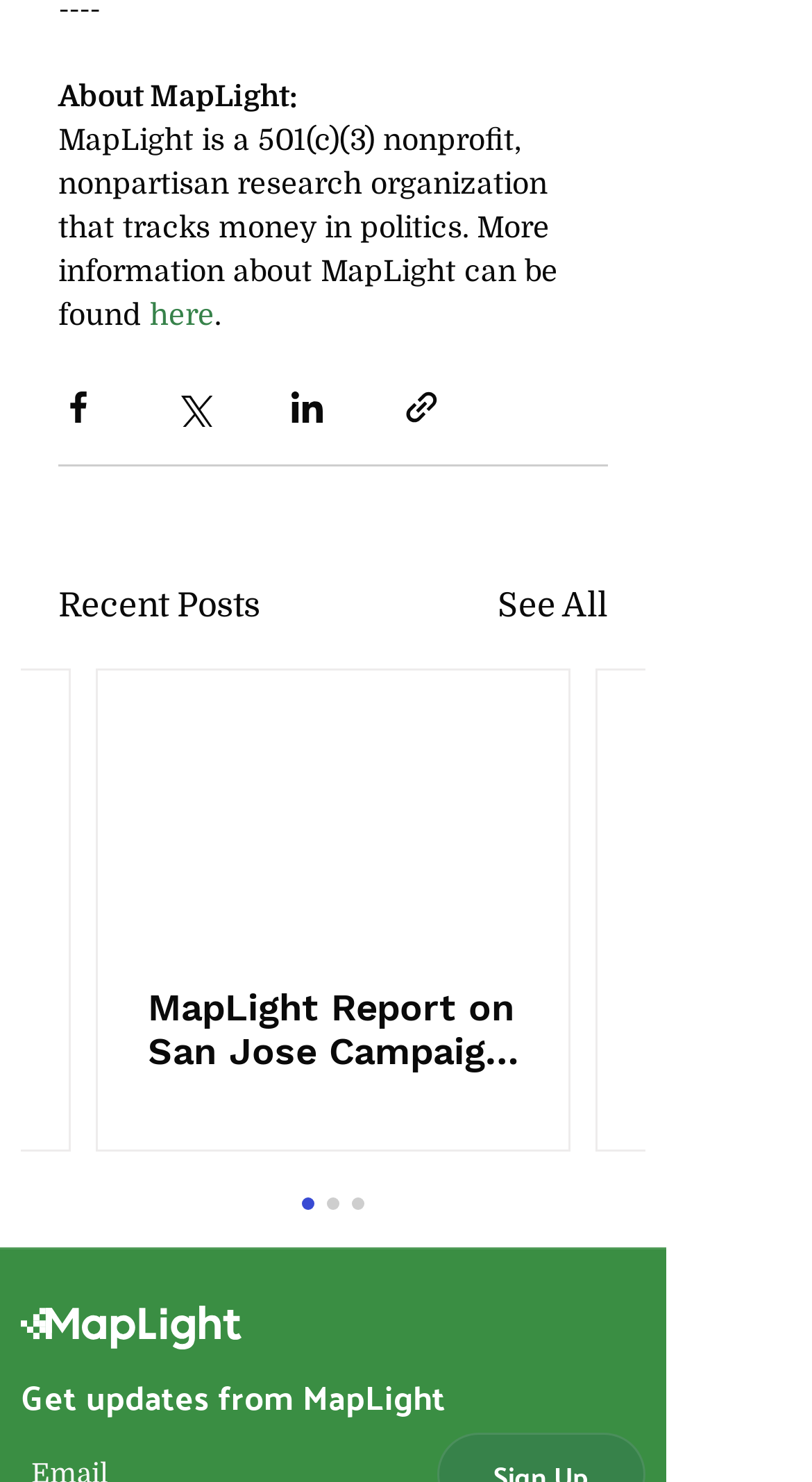Based on the element description aria-label="Share via link", identify the bounding box of the UI element in the given webpage screenshot. The coordinates should be in the format (top-left x, top-left y, bottom-right x, bottom-right y) and must be between 0 and 1.

[0.495, 0.261, 0.544, 0.288]